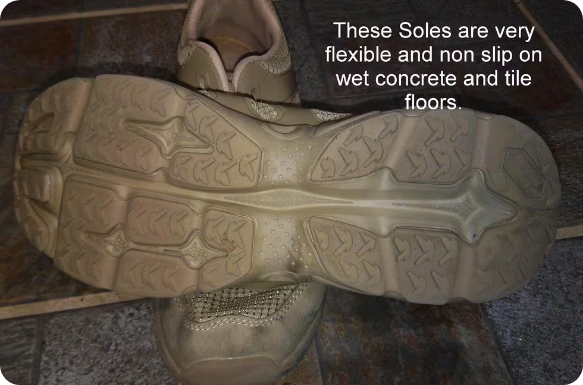What surfaces are the shoes suitable for?
Provide an in-depth and detailed explanation in response to the question.

According to the caption, the shoes' soles are designed to provide traction and grip on wet concrete and tile surfaces, making them suitable for use on these types of surfaces.